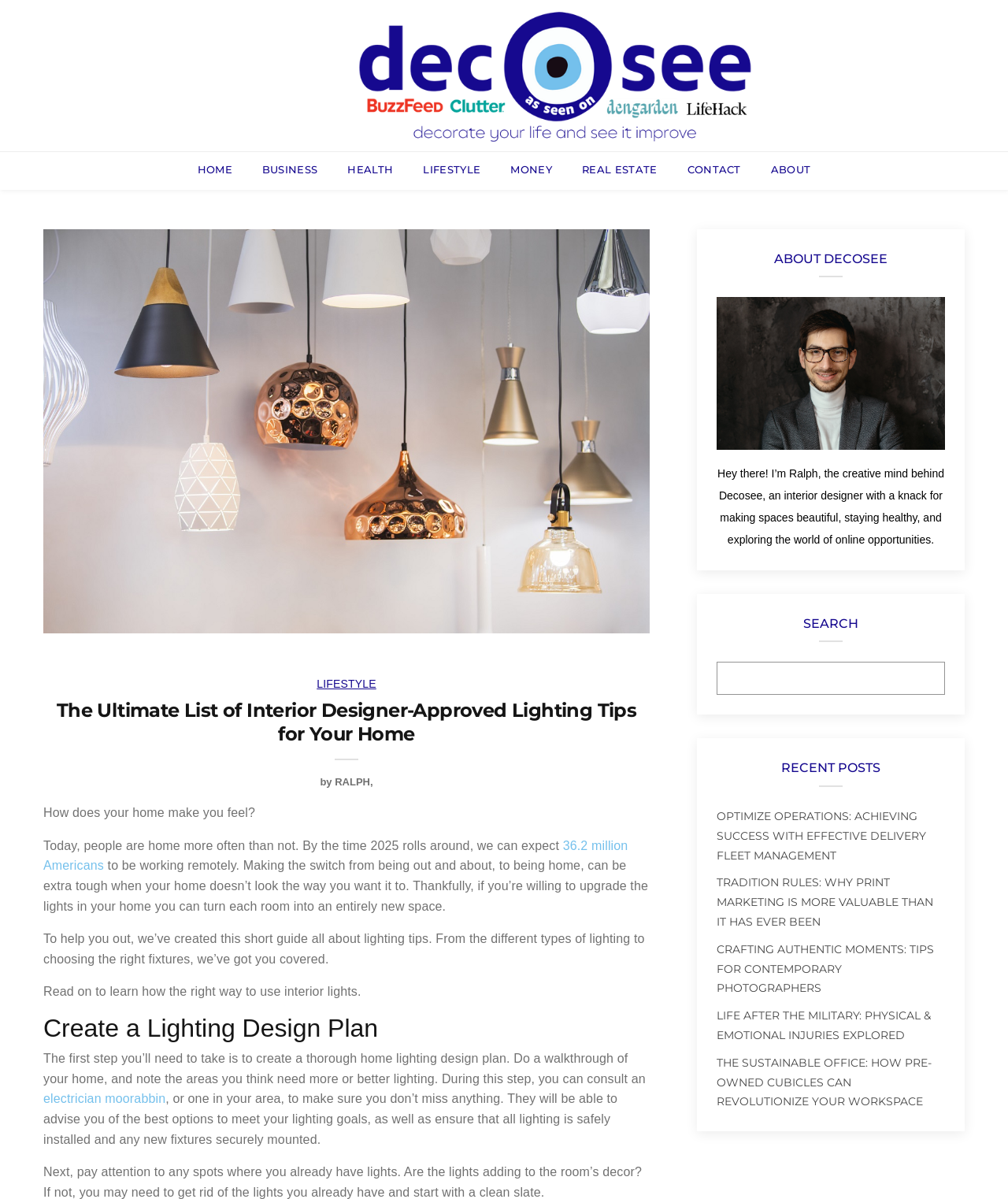Please locate the clickable area by providing the bounding box coordinates to follow this instruction: "Search for something".

[0.711, 0.552, 0.938, 0.58]